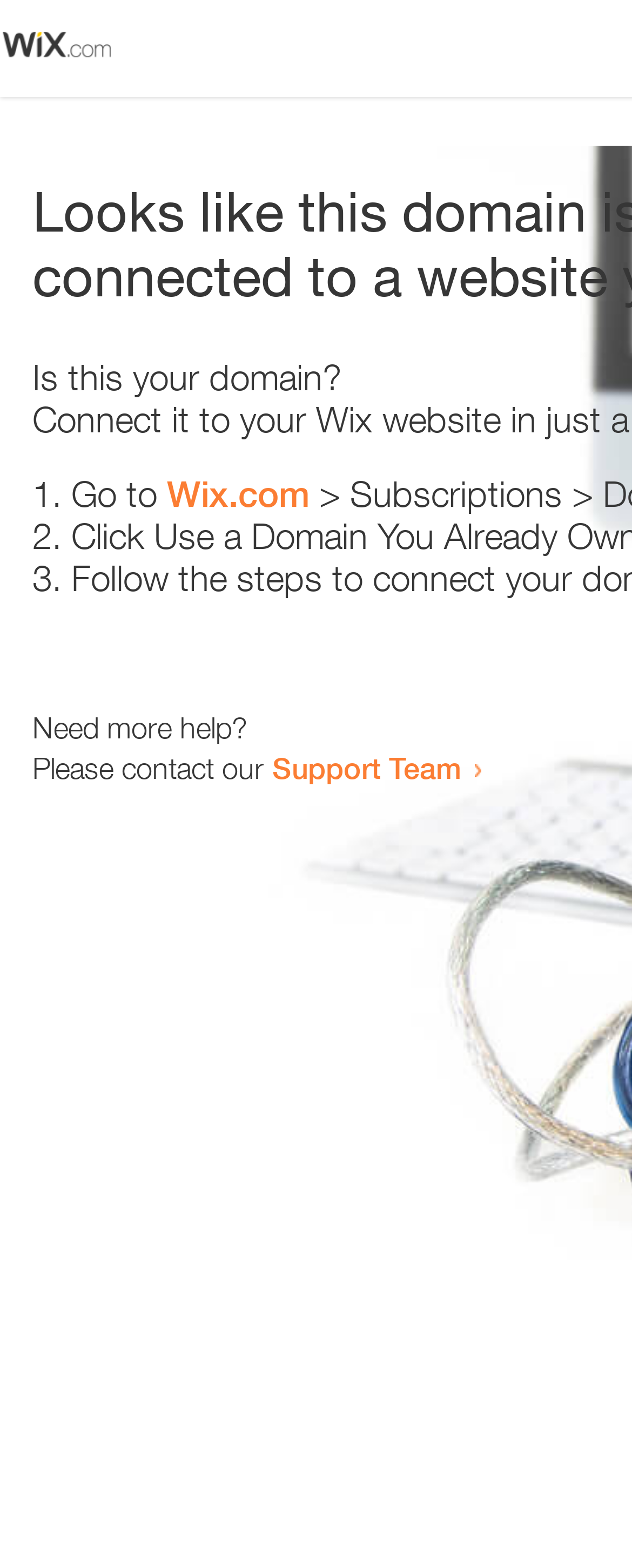What is the purpose of the provided steps?
Refer to the screenshot and answer in one word or phrase.

To resolve domain issue